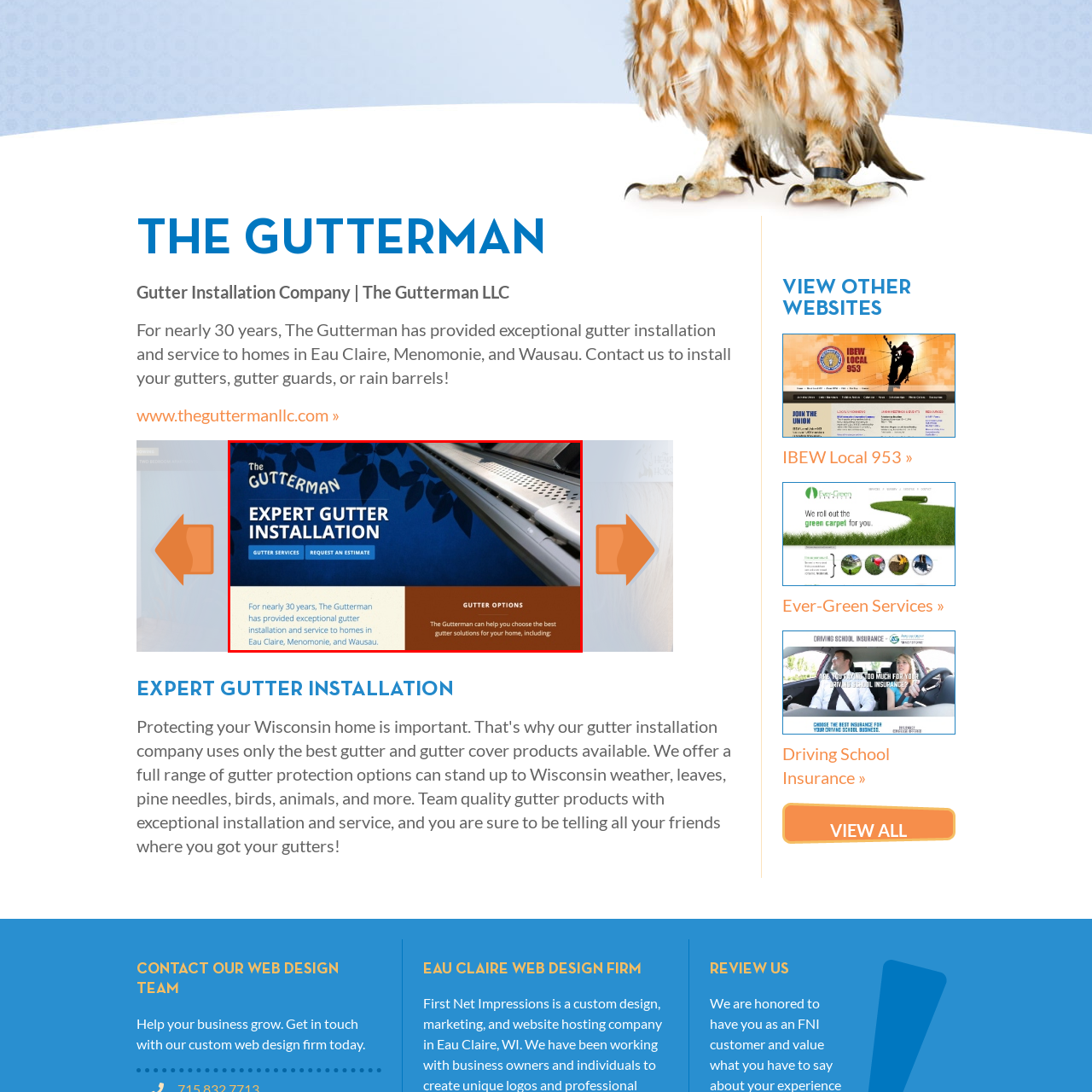Offer a detailed account of what is shown inside the red bounding box.

This image showcases the marketing section for The Gutterman, a company known for its expert gutter installation services. Prominently displayed is the company's name, "THE GUTTERMAN," in bold lettering at the top. Beneath, the phrase "EXPERT GUTTER INSTALLATION" emphasizes their specialized offerings. Accompanying this is a brief description stating that The Gutterman has provided exceptional gutter installation and services in Eau Claire, Menomonie, and Wausau for nearly 30 years. 

Additionally, there are two call-to-action buttons labeled "GUTTER SERVICES" and "REQUEST AN ESTIMATE," encouraging potential customers to engage with the company's offerings. The background features a subtle texture, possibly representing a gutter, setting a professional tone for the advertisement. Overall, the image conveys reliability and expertise in gutter services.